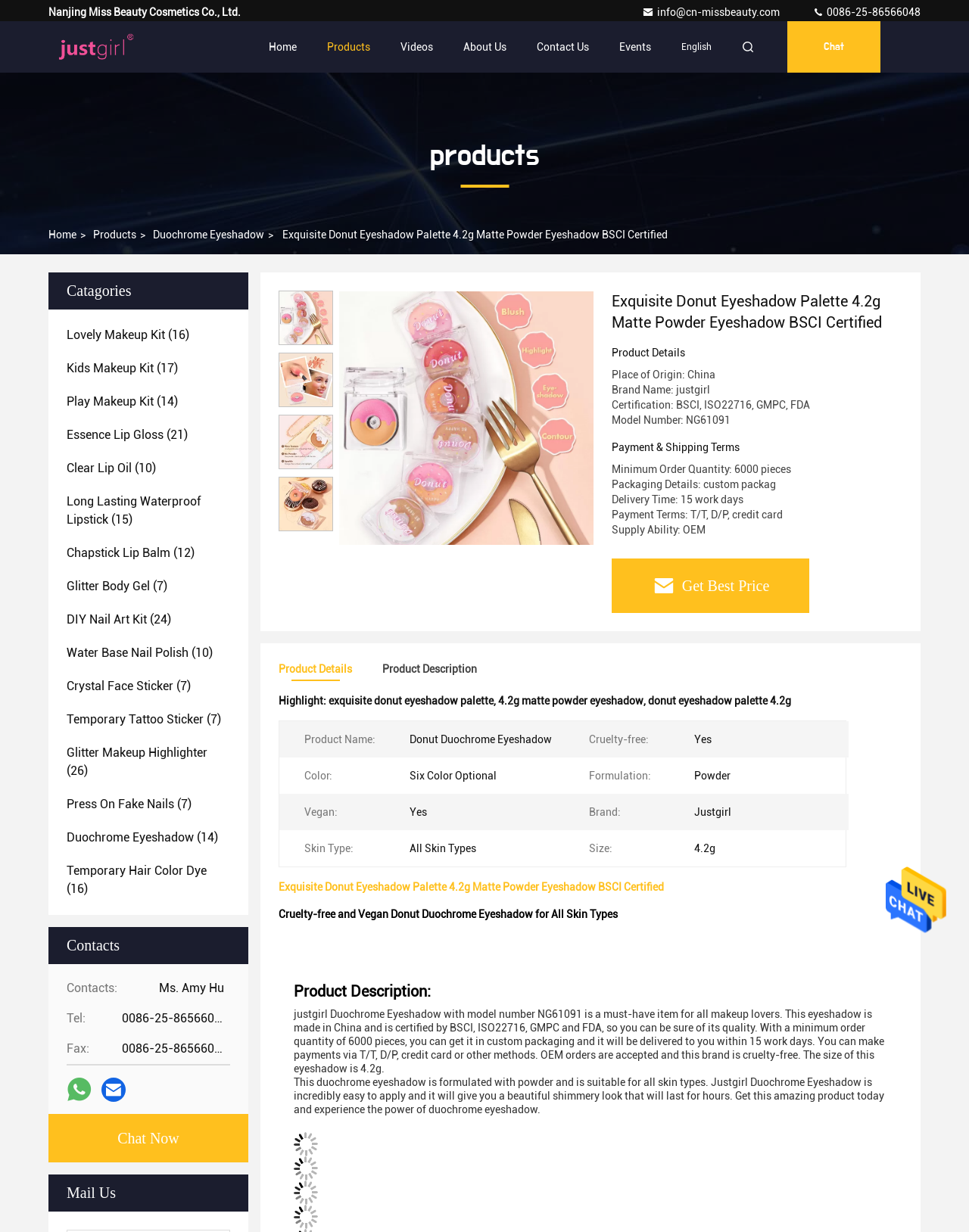Using the format (top-left x, top-left y, bottom-right x, bottom-right y), provide the bounding box coordinates for the described UI element. All values should be floating point numbers between 0 and 1: Products

[0.338, 0.017, 0.382, 0.059]